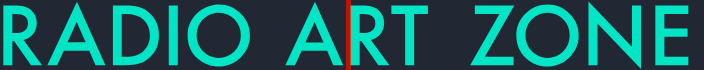Examine the image and give a thorough answer to the following question:
What is the dual focus of Radio Art Zone?

The caption states that the logo's design emphasizes the modern and artistic identity of the platform, and the subtle red line separating 'RADIO' and 'ART' draws attention to the dual focus of the station, which is audio broadcasting and artistic expression.